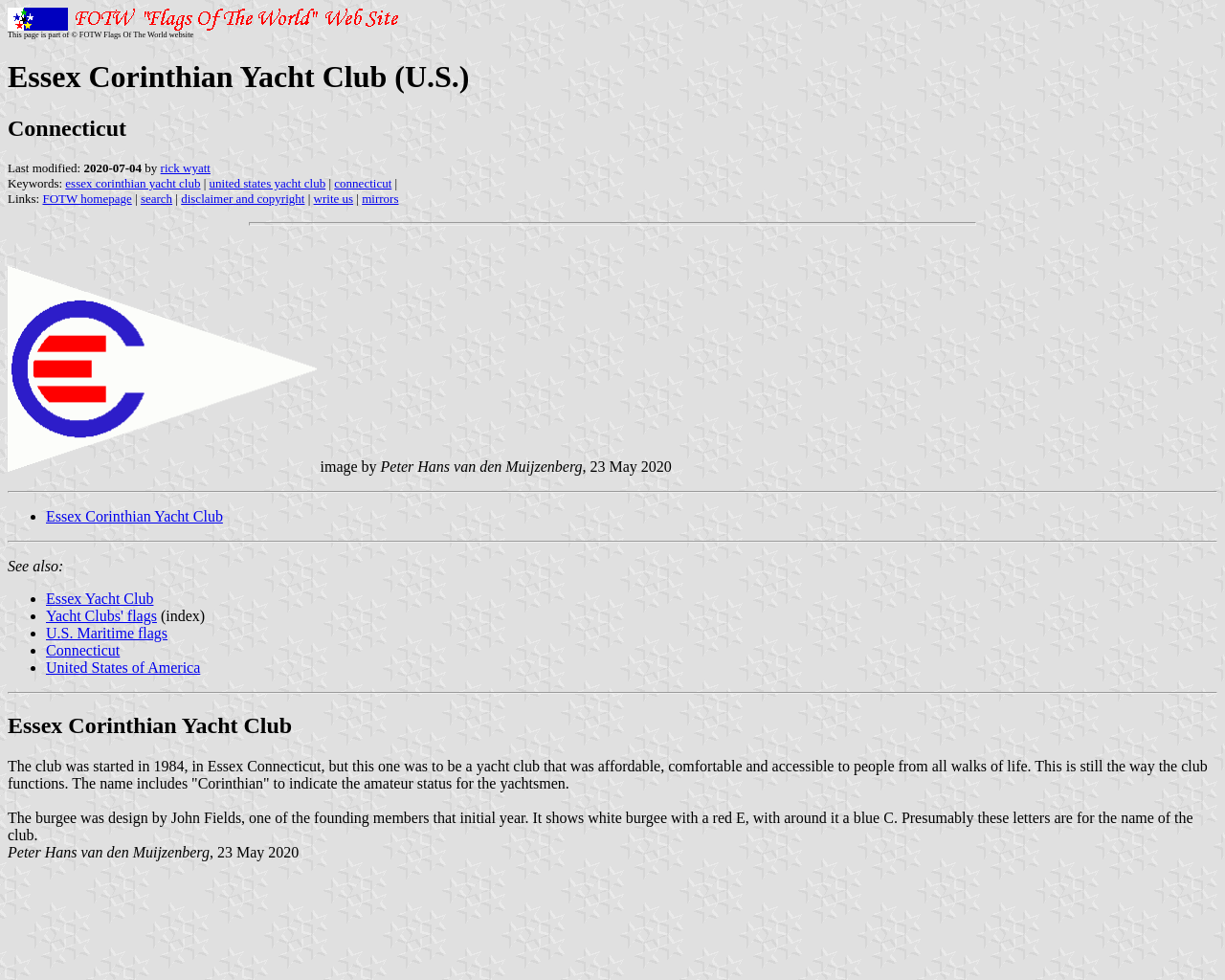Can you specify the bounding box coordinates of the area that needs to be clicked to fulfill the following instruction: "Check disclaimer and copyright"?

[0.148, 0.195, 0.249, 0.21]